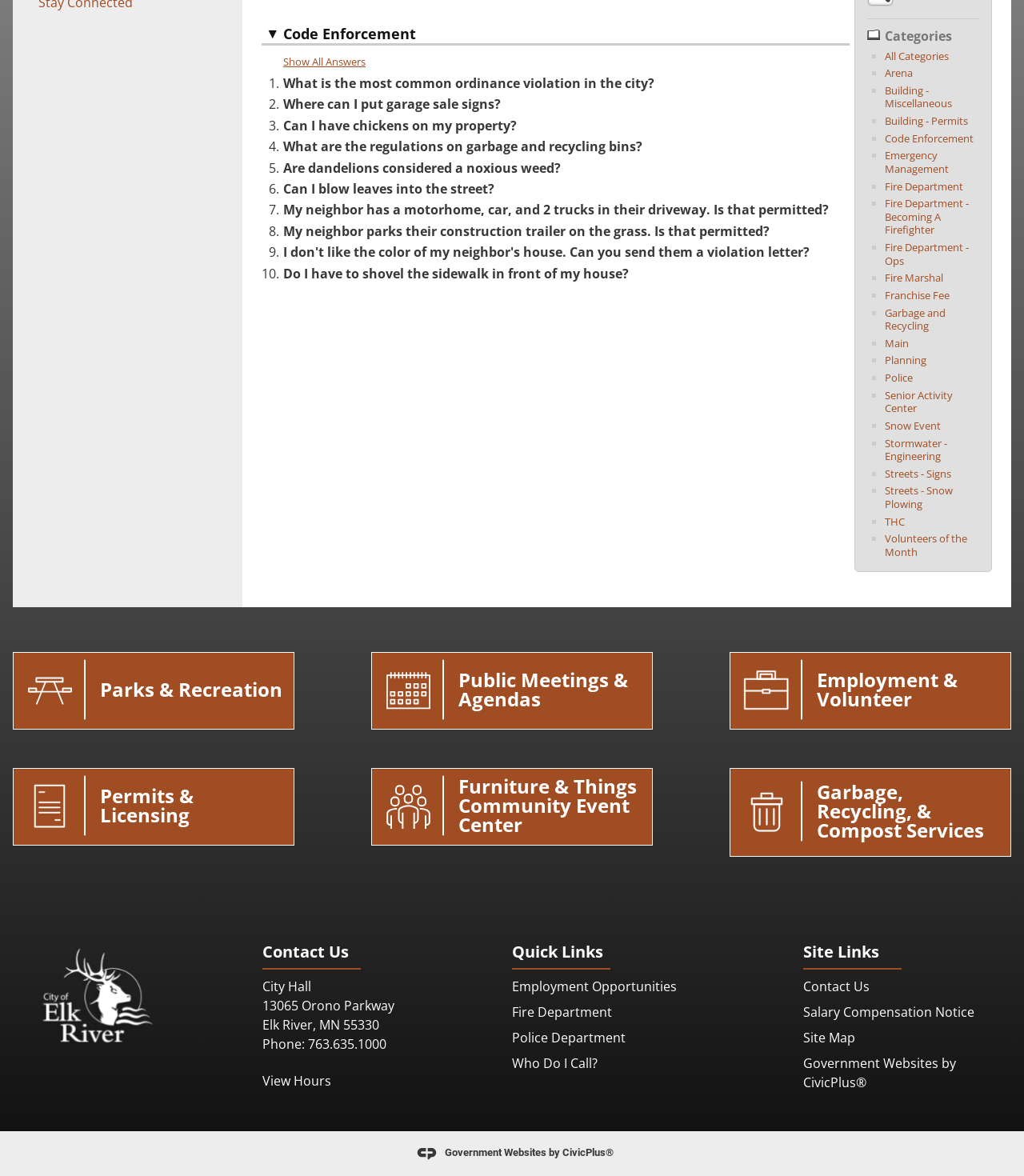Provide the bounding box coordinates, formatted as (top-left x, top-left y, bottom-right x, bottom-right y), with all values being floating point numbers between 0 and 1. Identify the bounding box of the UI element that matches the description: Arena

[0.864, 0.056, 0.891, 0.068]